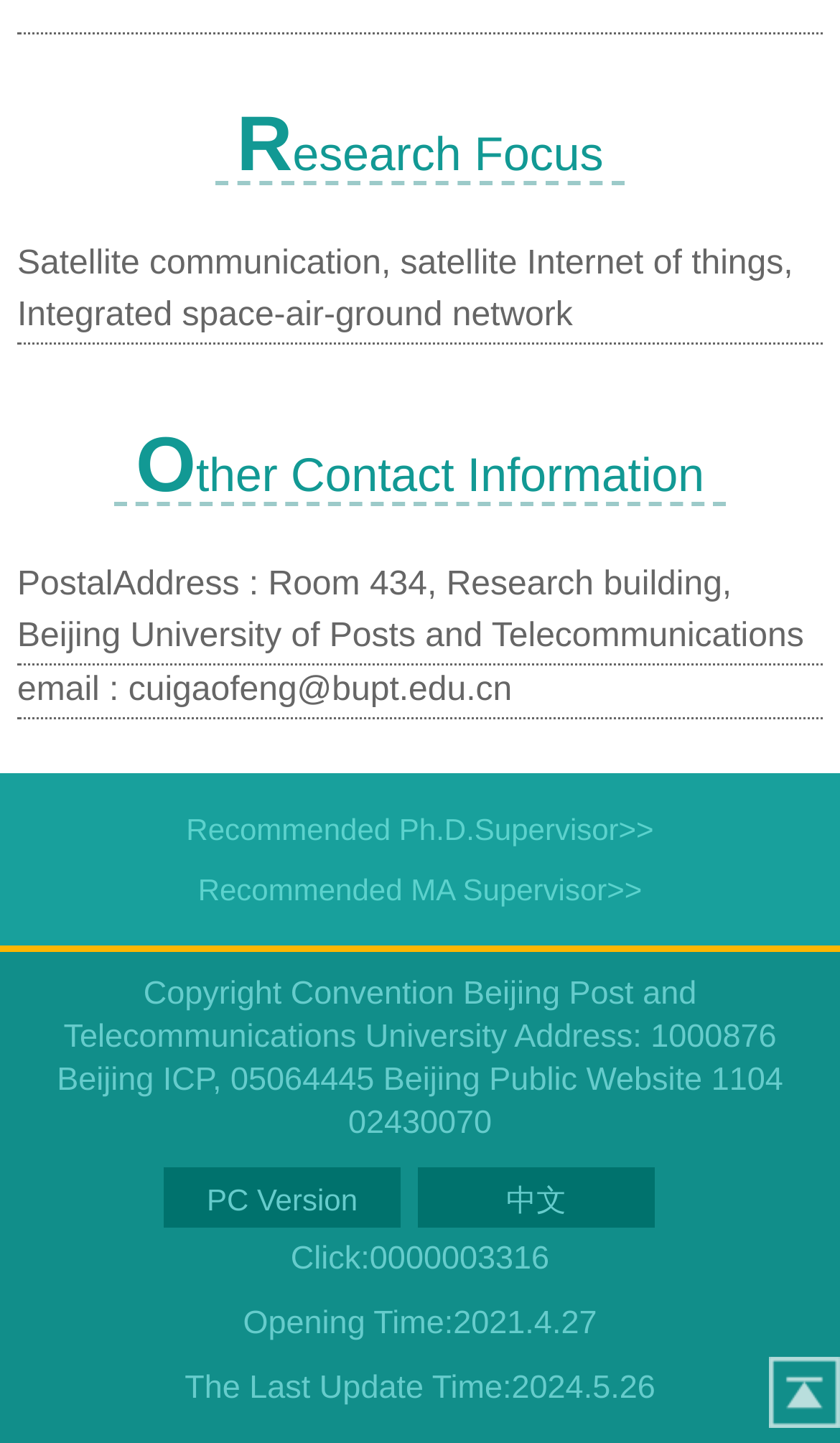Answer in one word or a short phrase: 
What is the postal address of the research building?

Room 434, Research building, Beijing University of Posts and Telecommunications